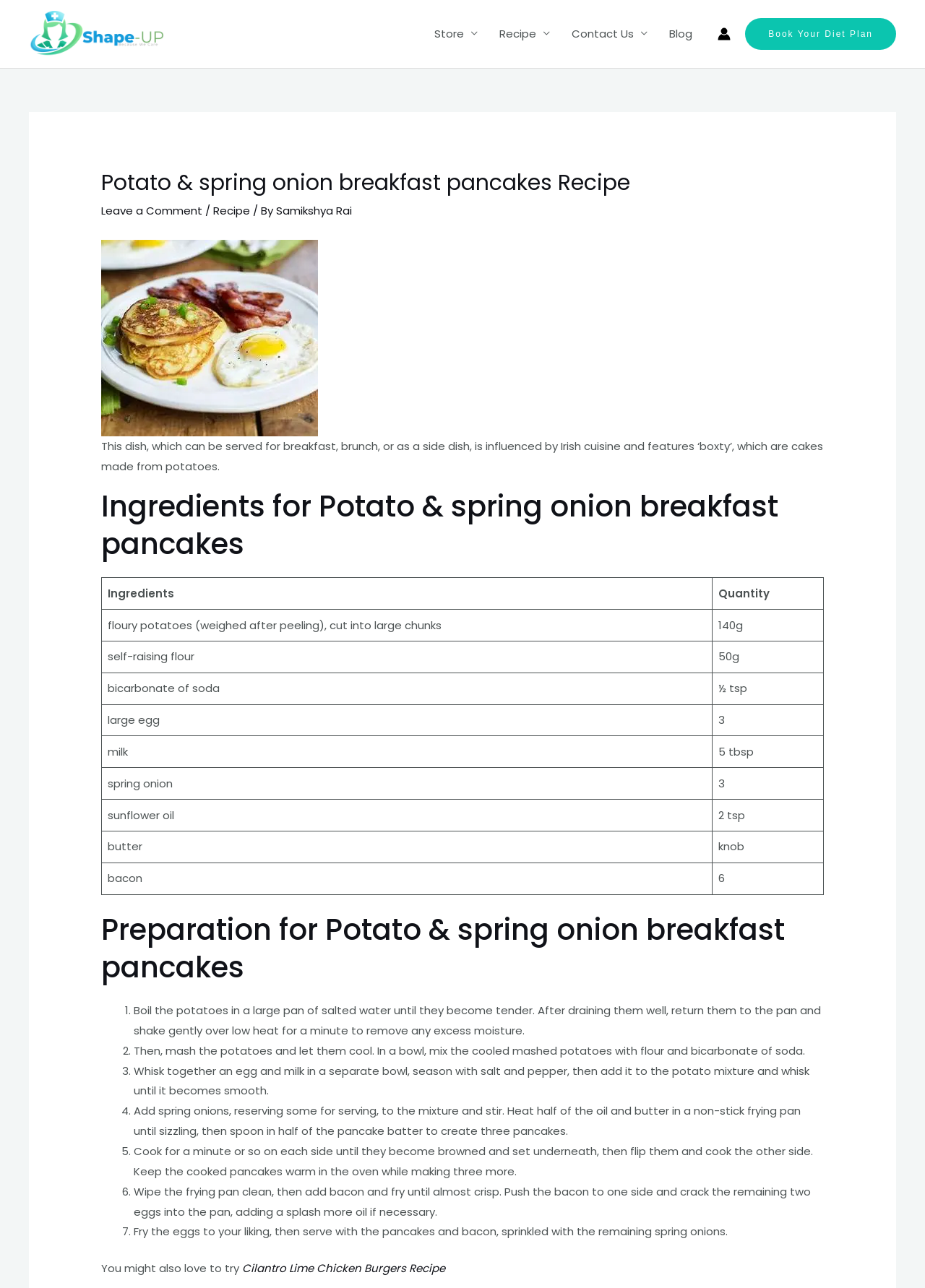Using the description "Cilantro Lime Chicken Burgers Recipe", predict the bounding box of the relevant HTML element.

[0.262, 0.979, 0.481, 0.99]